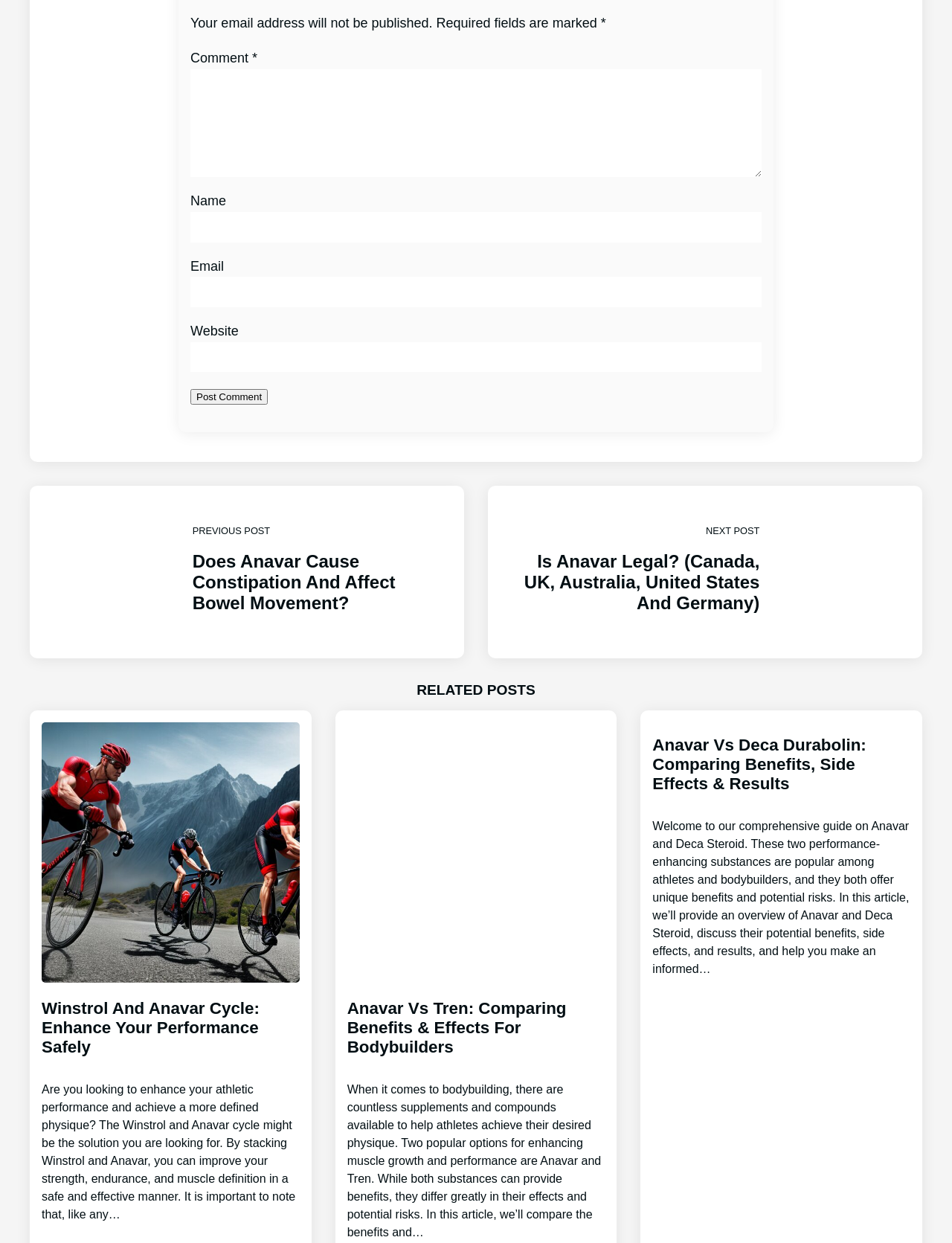Identify the bounding box coordinates for the element you need to click to achieve the following task: "Click the 'Post Comment' button". Provide the bounding box coordinates as four float numbers between 0 and 1, in the form [left, top, right, bottom].

[0.2, 0.313, 0.281, 0.326]